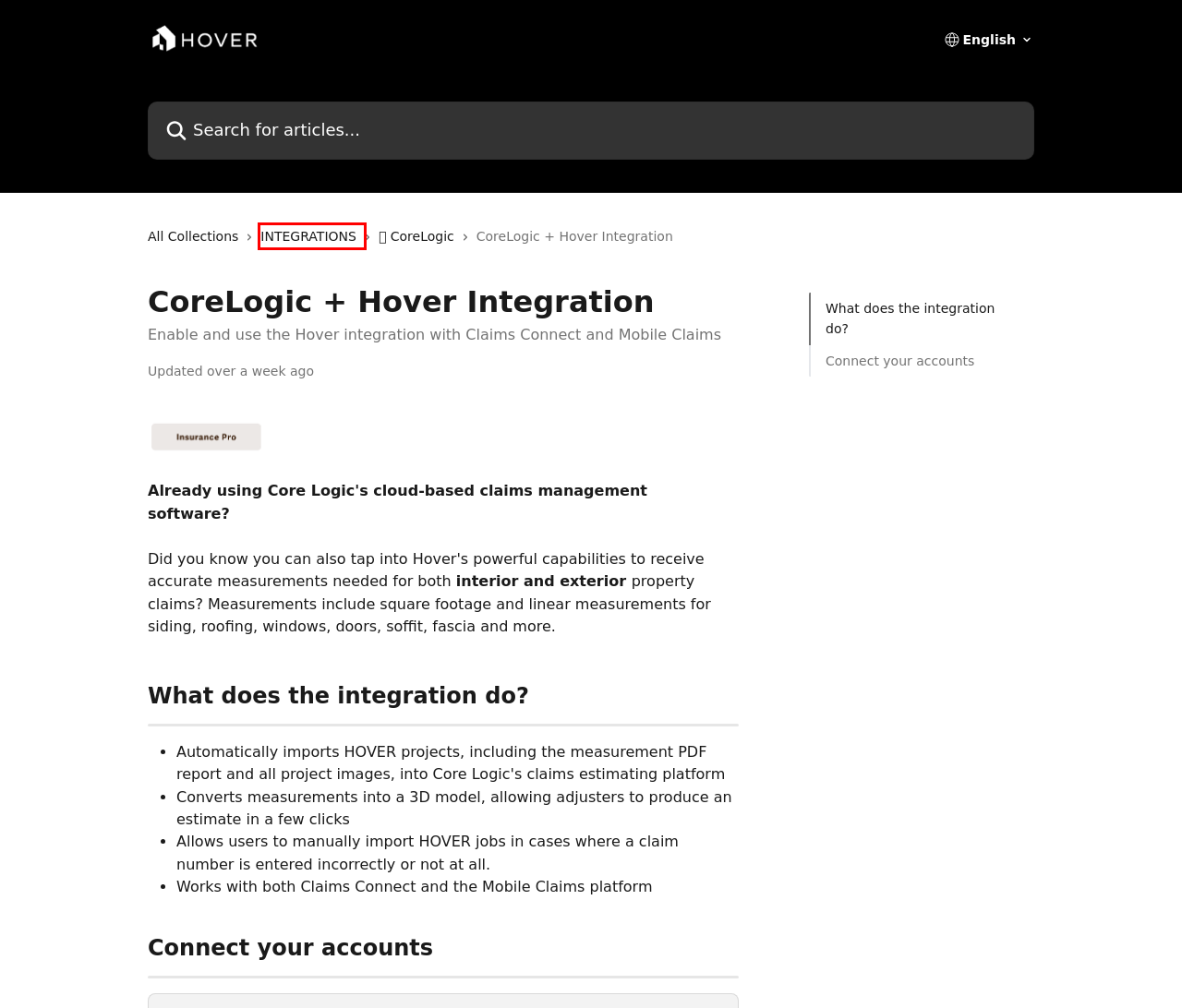Consider the screenshot of a webpage with a red bounding box and select the webpage description that best describes the new page that appears after clicking the element inside the red box. Here are the candidates:
A. HOVER Estimates FAQs | Hover Help Center
B. Manually import XML files into Claims Connect | Hover Help Center
C. Requesting Hover data in Claims Connect | Hover Help Center
D. Restoration AI Integration Overview | Hover Help Center
E. INTEGRATIONS | Hover Help Center
F. How to Create a HOVER Job Through XactAnalysis - Automated | Hover Help Center
G. 🔄 CoreLogic | Hover Help Center
H. The HOVER Measurements Glossary | Hover Help Center

E